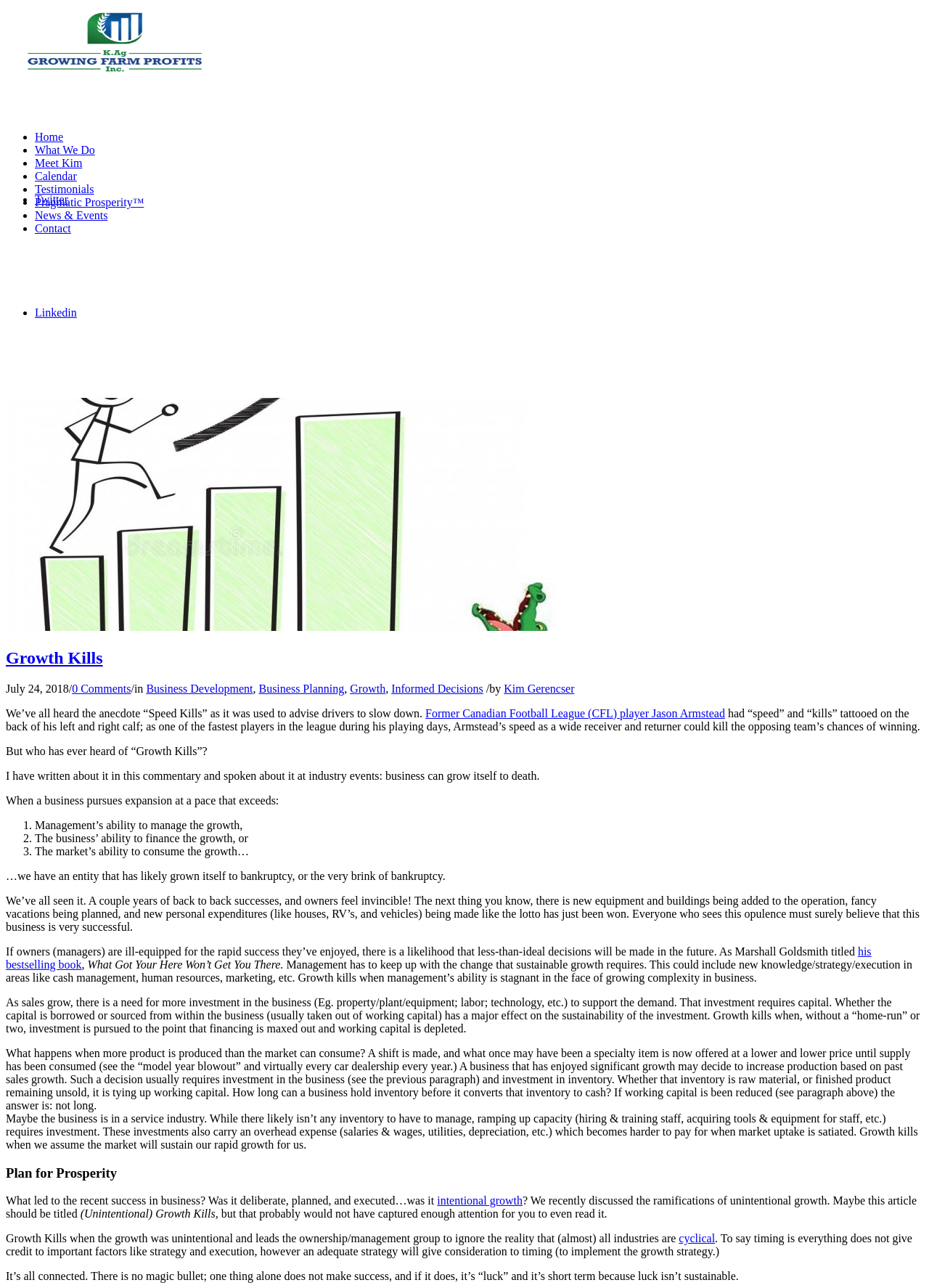What is the main risk of rapid business growth?
Carefully analyze the image and provide a detailed answer to the question.

According to the article 'Growth Kills', one of the main risks of rapid business growth is growing the business to bankruptcy, or to the brink of bankruptcy, due to poor management, financing, and market demand.